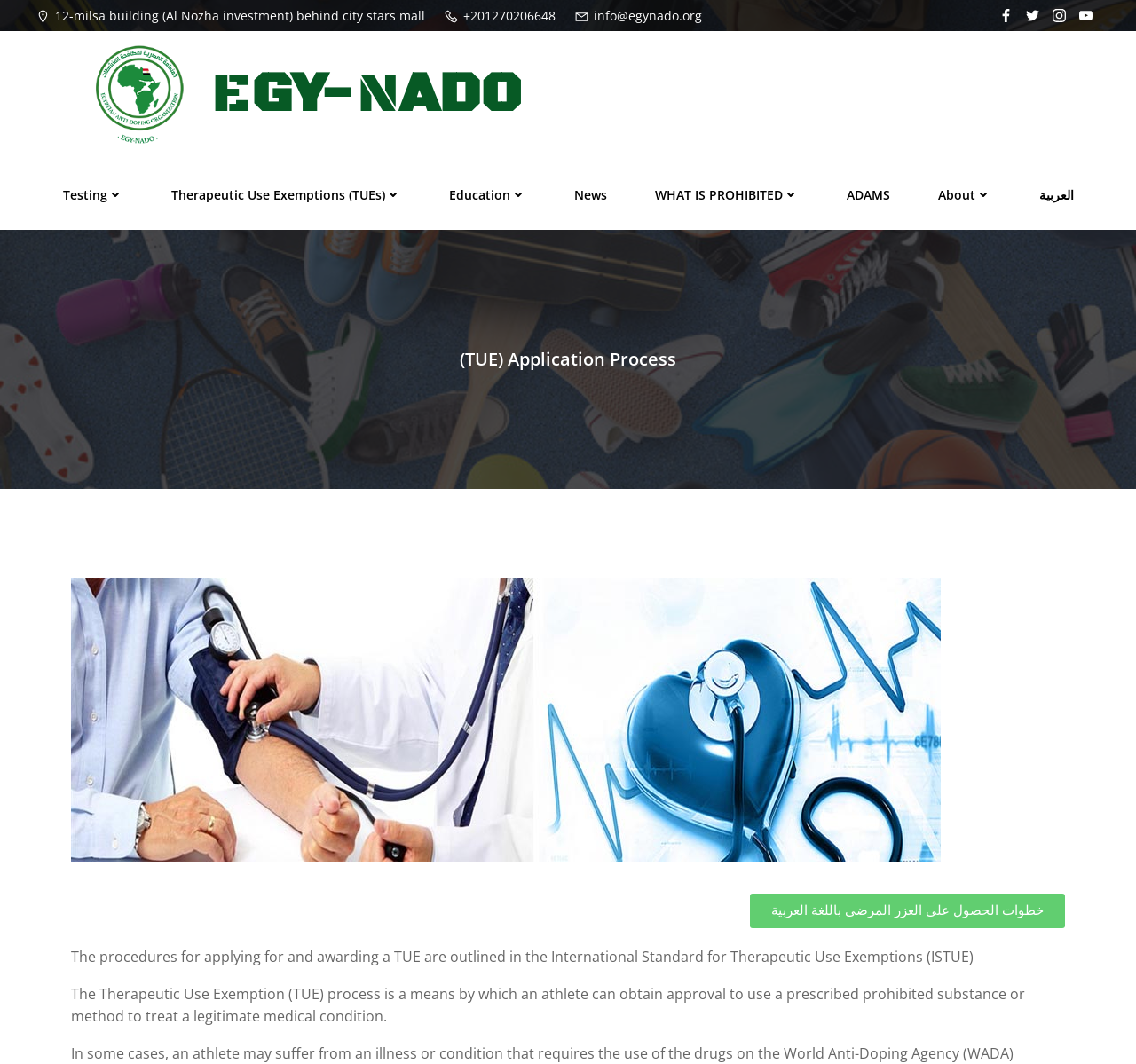Please identify the bounding box coordinates of the area that needs to be clicked to follow this instruction: "learn about the Education program".

[0.395, 0.174, 0.463, 0.192]